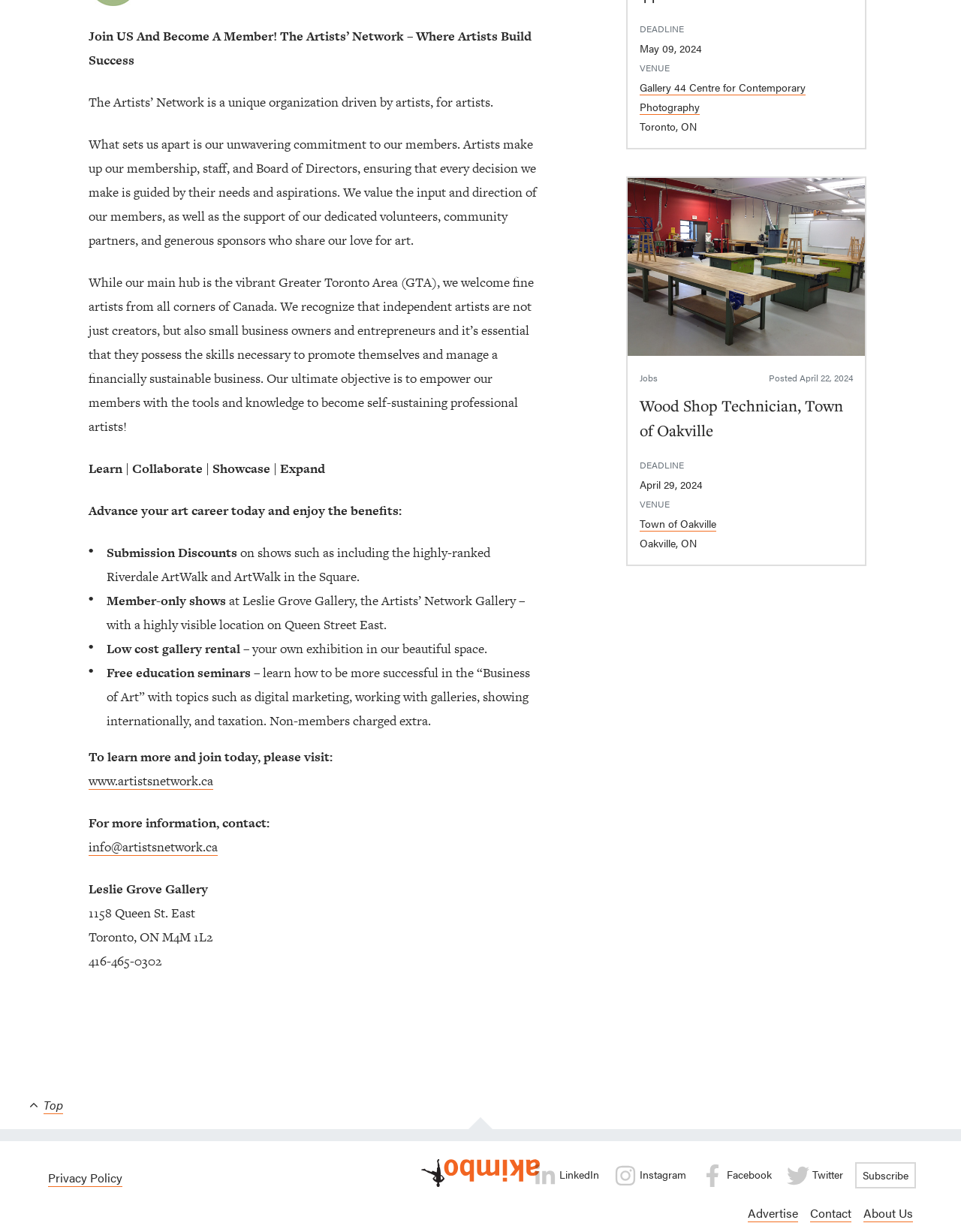What is the benefit of being a member?
Using the image as a reference, give an elaborate response to the question.

I found the answer by reading the StaticText elements under the 'Advance your art career today and enjoy the benefits:' section, which lists several benefits of being a member, including 'Submission Discounts'.